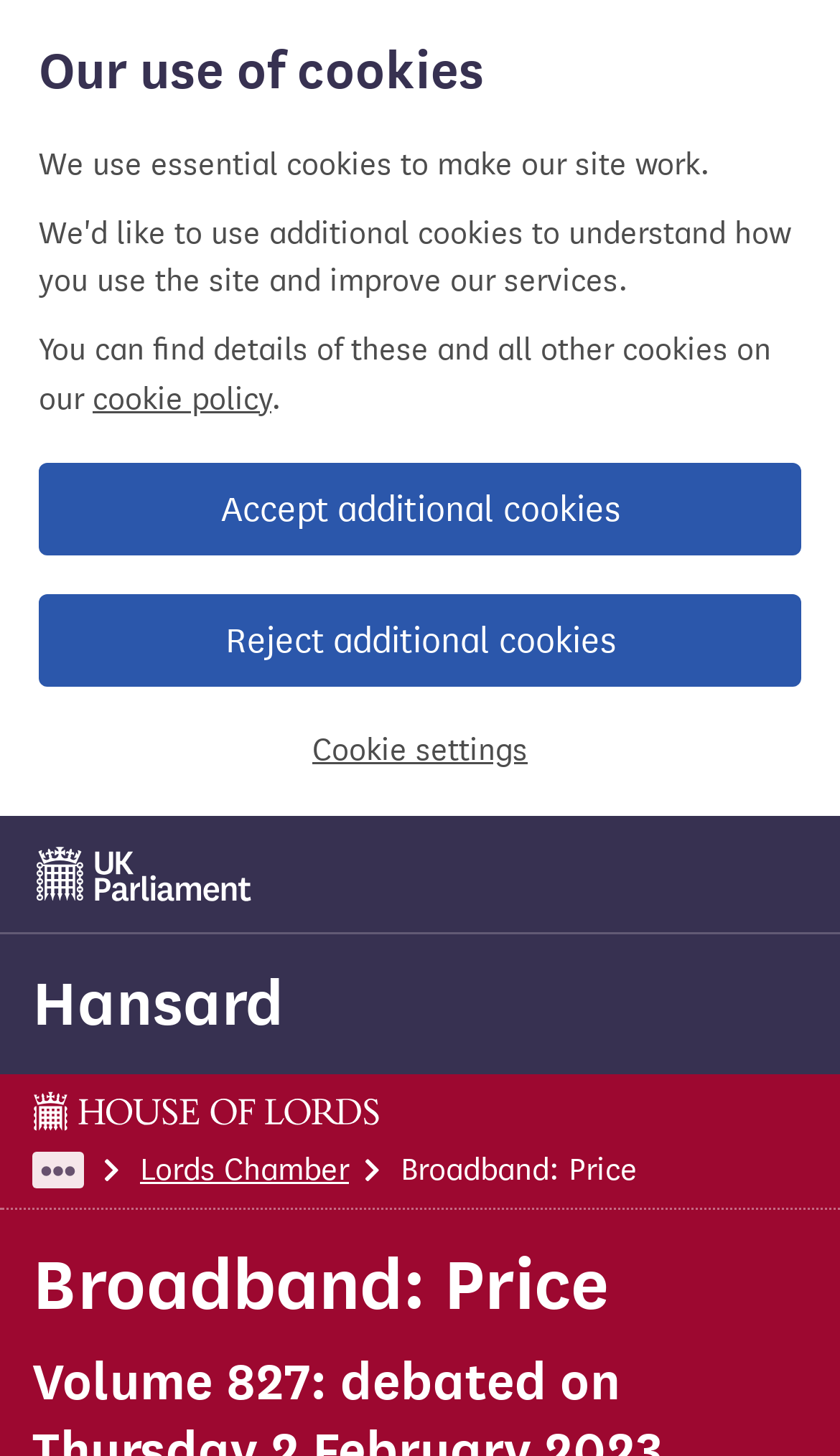Identify the bounding box of the HTML element described here: "Reject additional cookies". Provide the coordinates as four float numbers between 0 and 1: [left, top, right, bottom].

[0.046, 0.408, 0.954, 0.472]